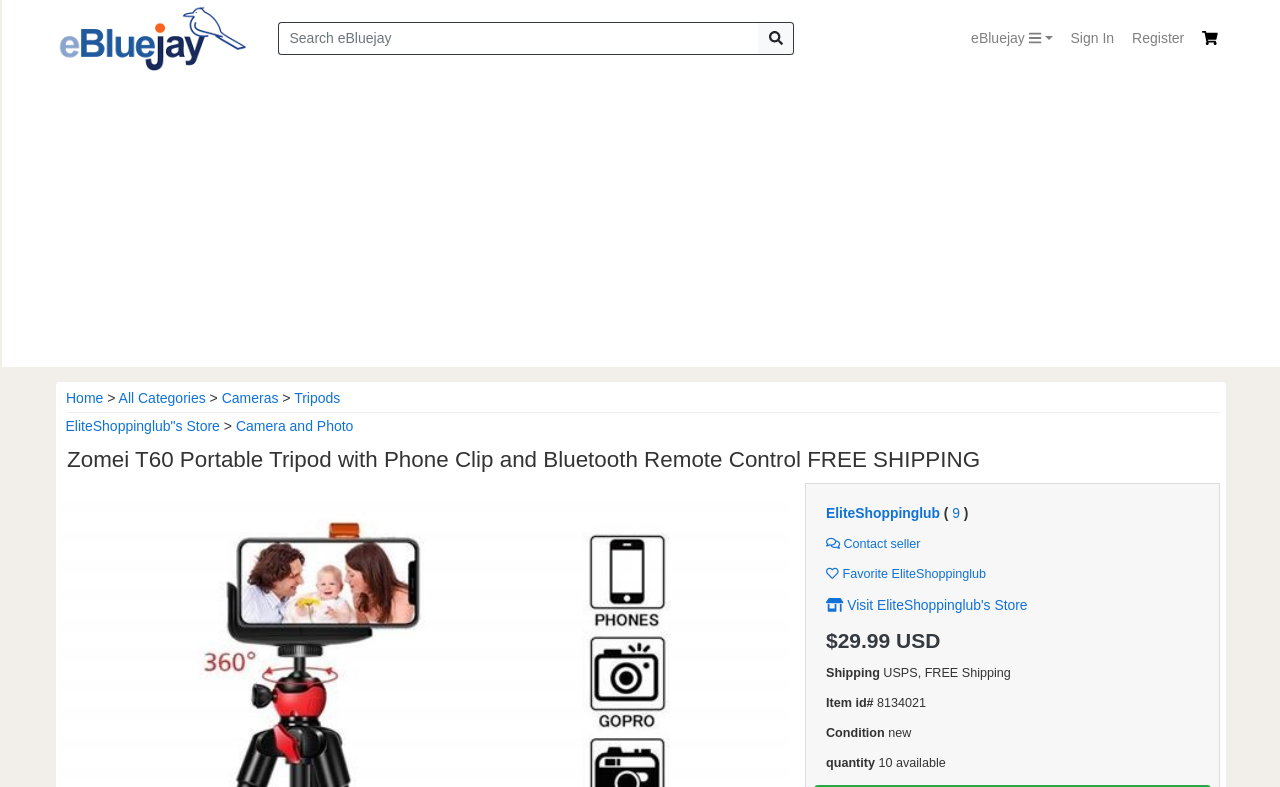What is the shipping method?
Look at the image and respond to the question as thoroughly as possible.

I found the answer by looking at the section of the webpage that describes the product details, where there is a static text with the text 'Shipping' followed by another static text with the text 'USPS, FREE Shipping'.